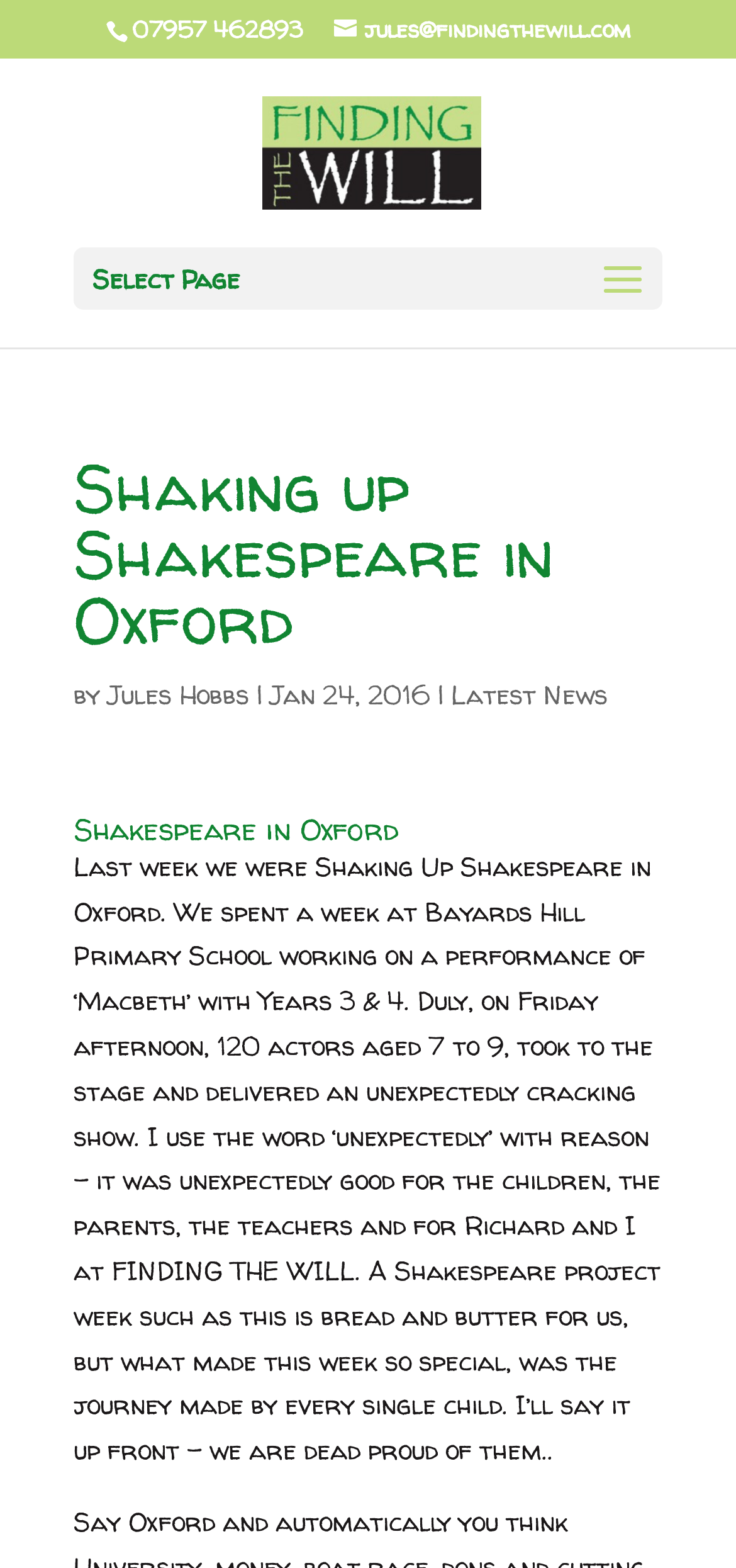Please provide a brief answer to the following inquiry using a single word or phrase:
What is the date of the article?

Jan 24, 2016